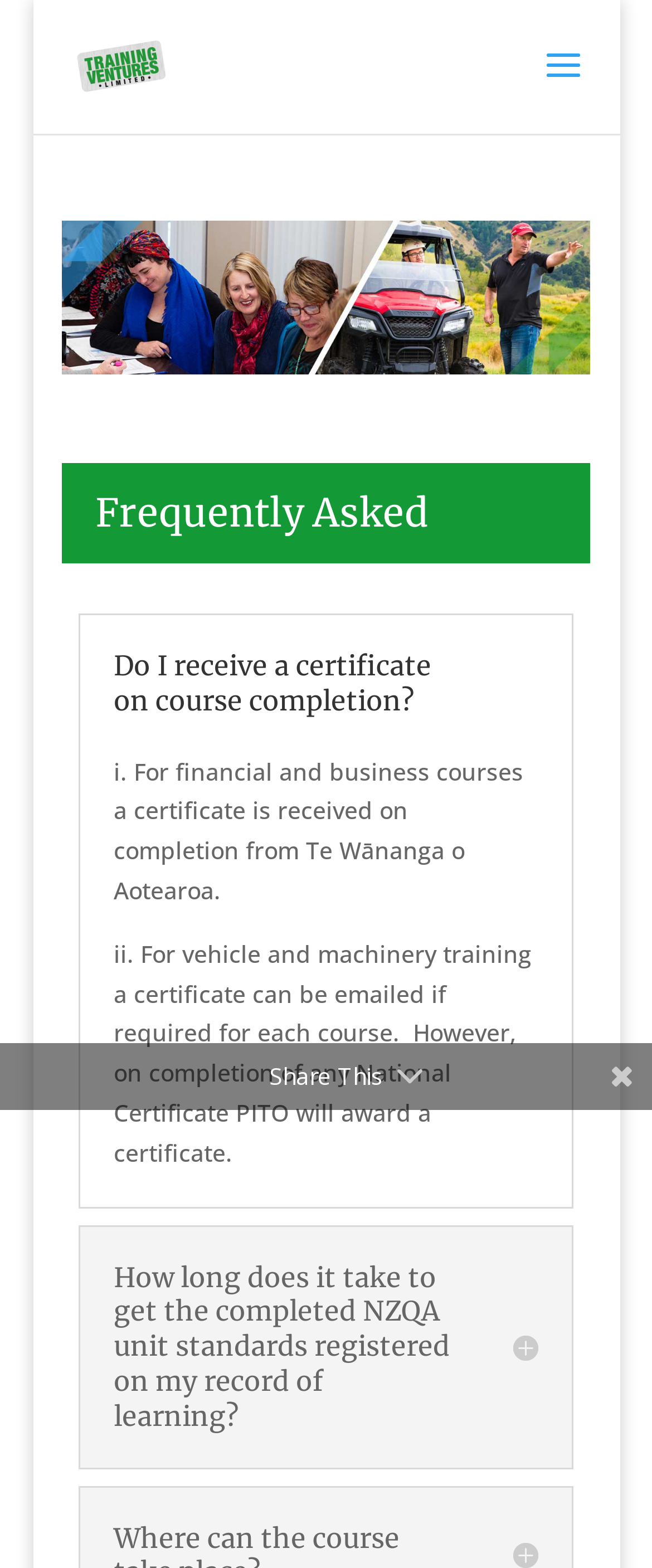Respond with a single word or phrase to the following question:
What type of courses does Training Ventures offer?

Financial, business, vehicle, and machinery